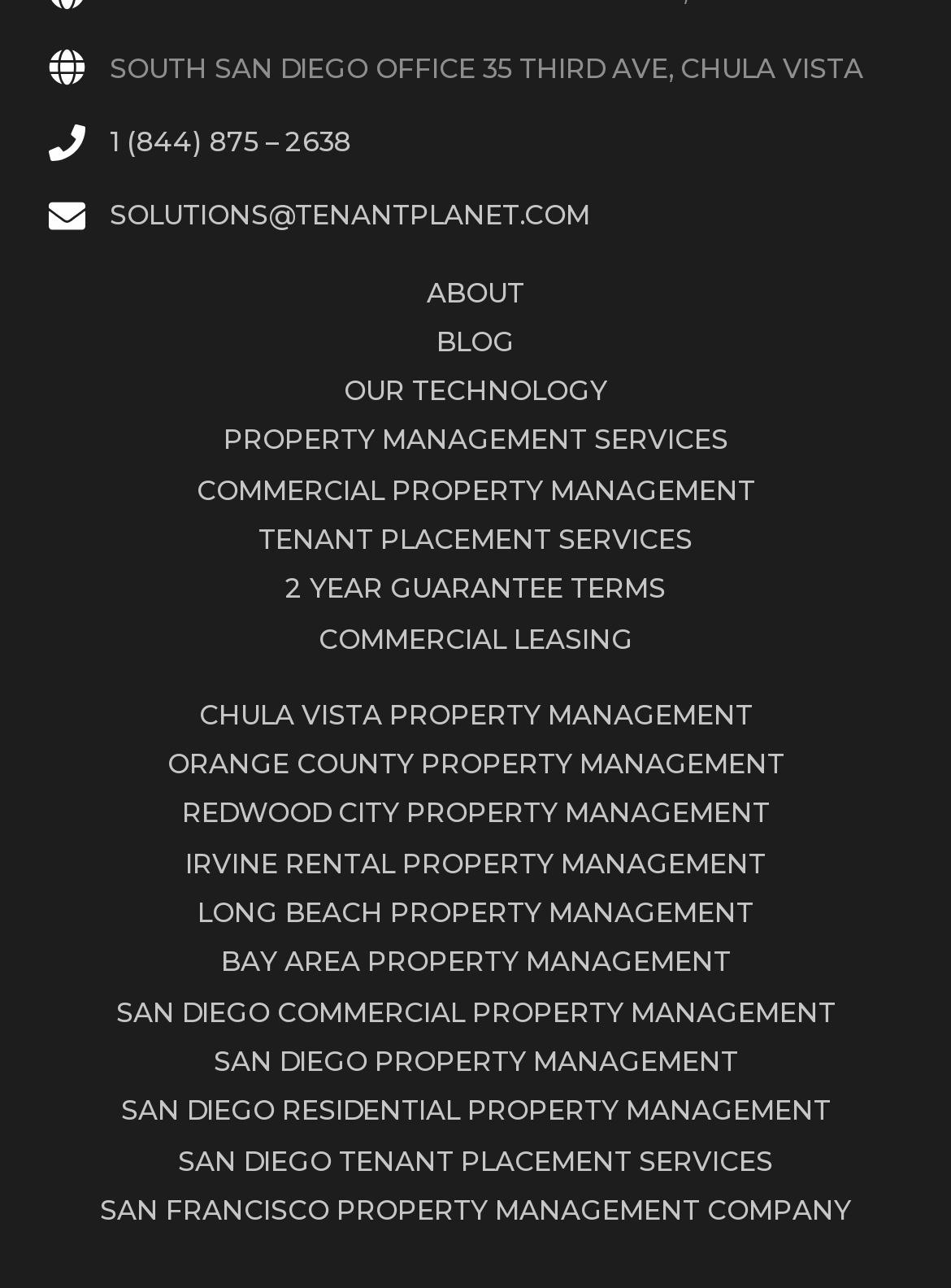Provide the bounding box coordinates, formatted as (top-left x, top-left y, bottom-right x, bottom-right y), with all values being floating point numbers between 0 and 1. Identify the bounding box of the UI element that matches the description: San Diego Residential Property Management

[0.113, 0.849, 0.887, 0.875]